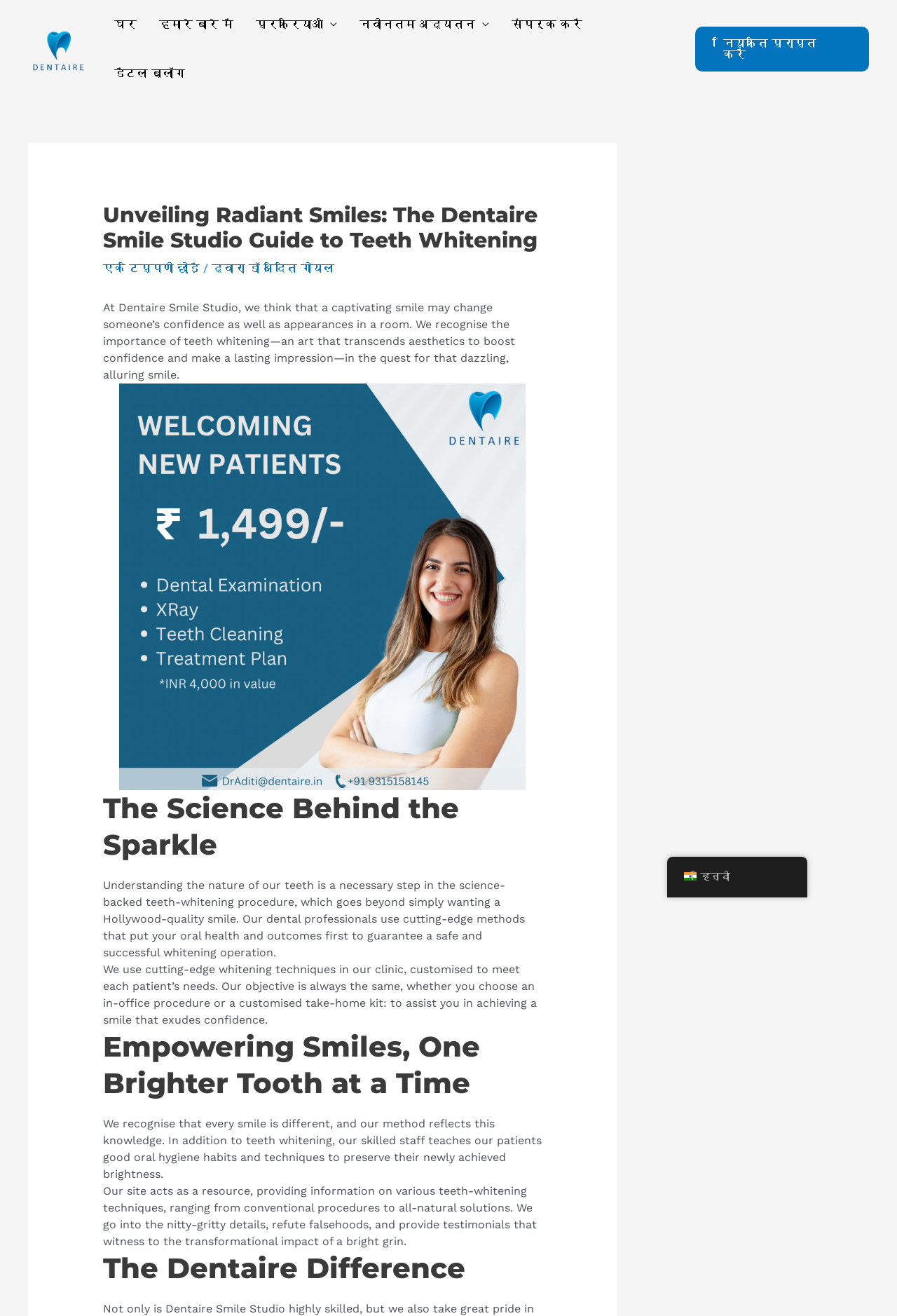Show me the bounding box coordinates of the clickable region to achieve the task as per the instruction: "Navigate to the 'घर' page".

[0.115, 0.0, 0.165, 0.037]